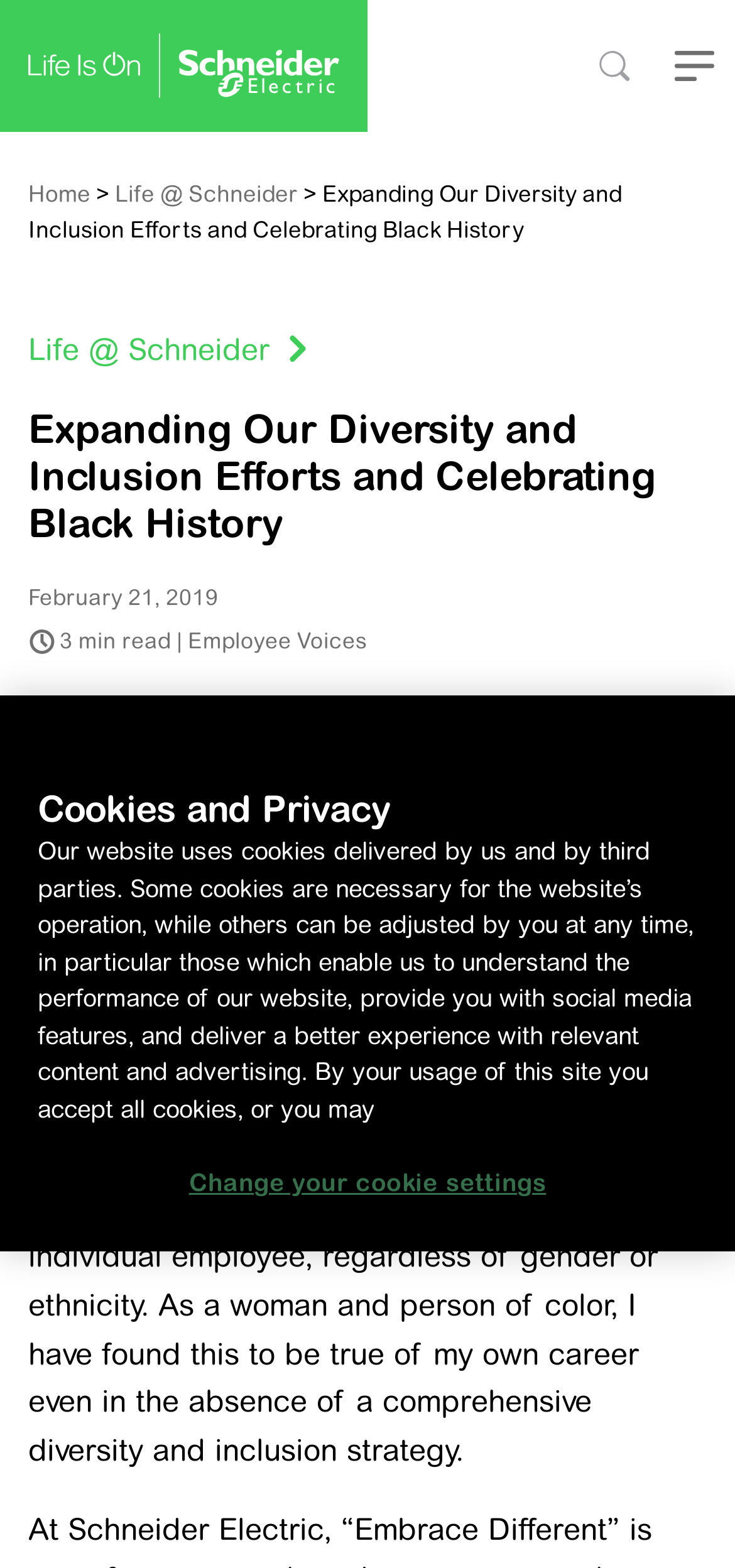Respond with a single word or short phrase to the following question: 
What is the company mentioned in the article?

Schneider Electric